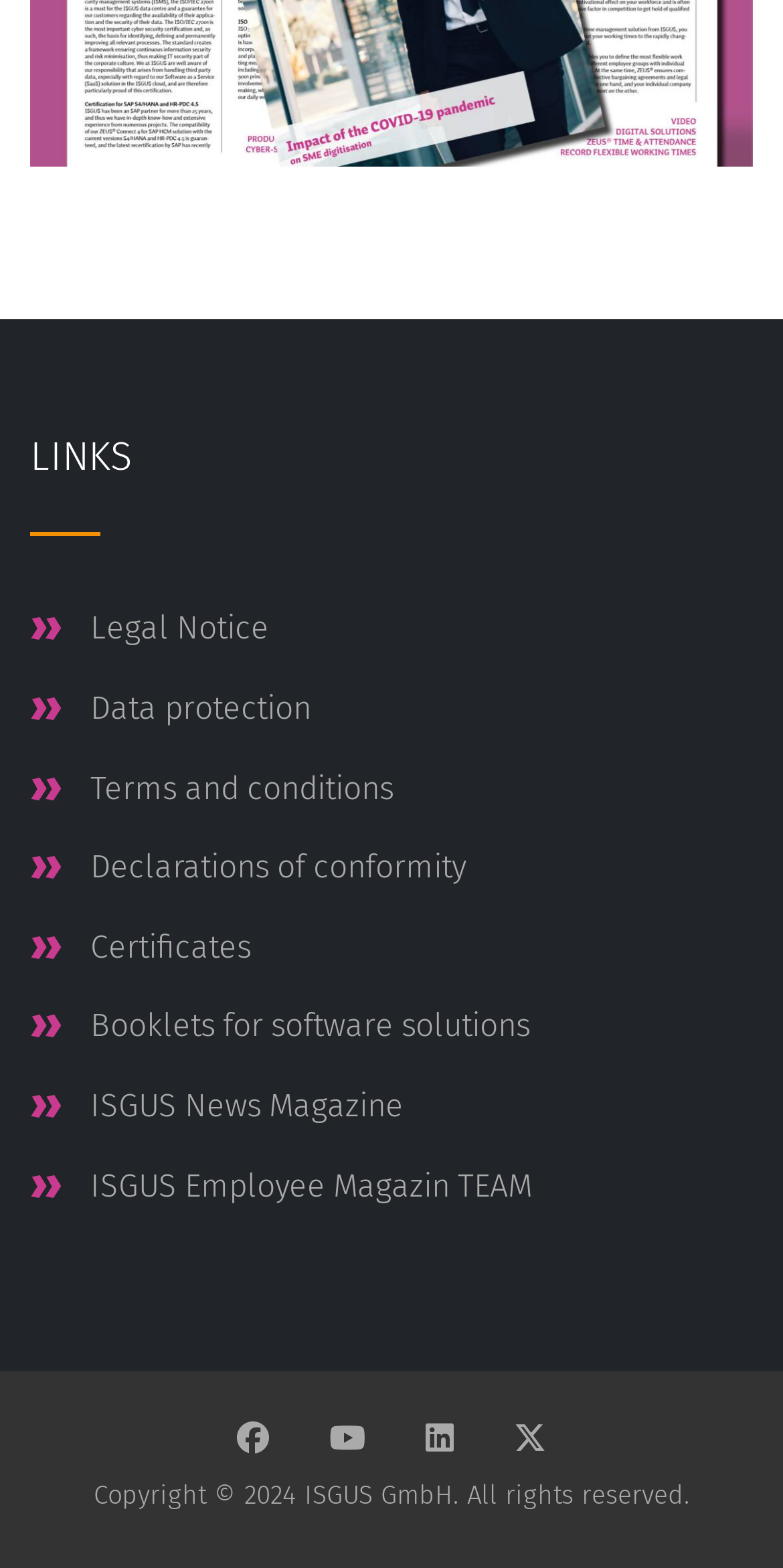Predict the bounding box coordinates of the area that should be clicked to accomplish the following instruction: "Read Terms and conditions". The bounding box coordinates should consist of four float numbers between 0 and 1, i.e., [left, top, right, bottom].

[0.115, 0.49, 0.503, 0.514]